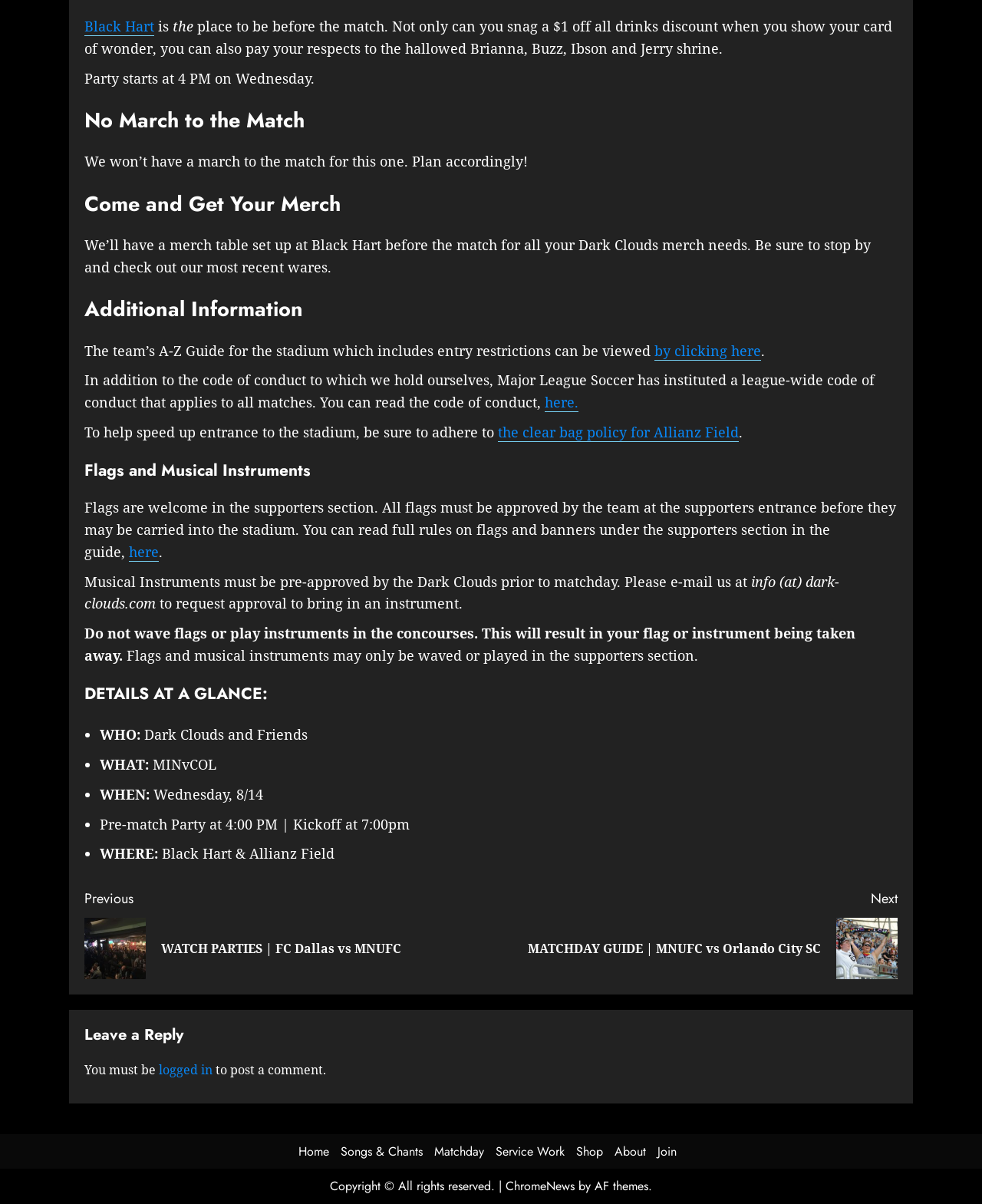Locate the bounding box coordinates of the clickable element to fulfill the following instruction: "Visit the 'Songs & Chants' page". Provide the coordinates as four float numbers between 0 and 1 in the format [left, top, right, bottom].

[0.346, 0.949, 0.43, 0.963]